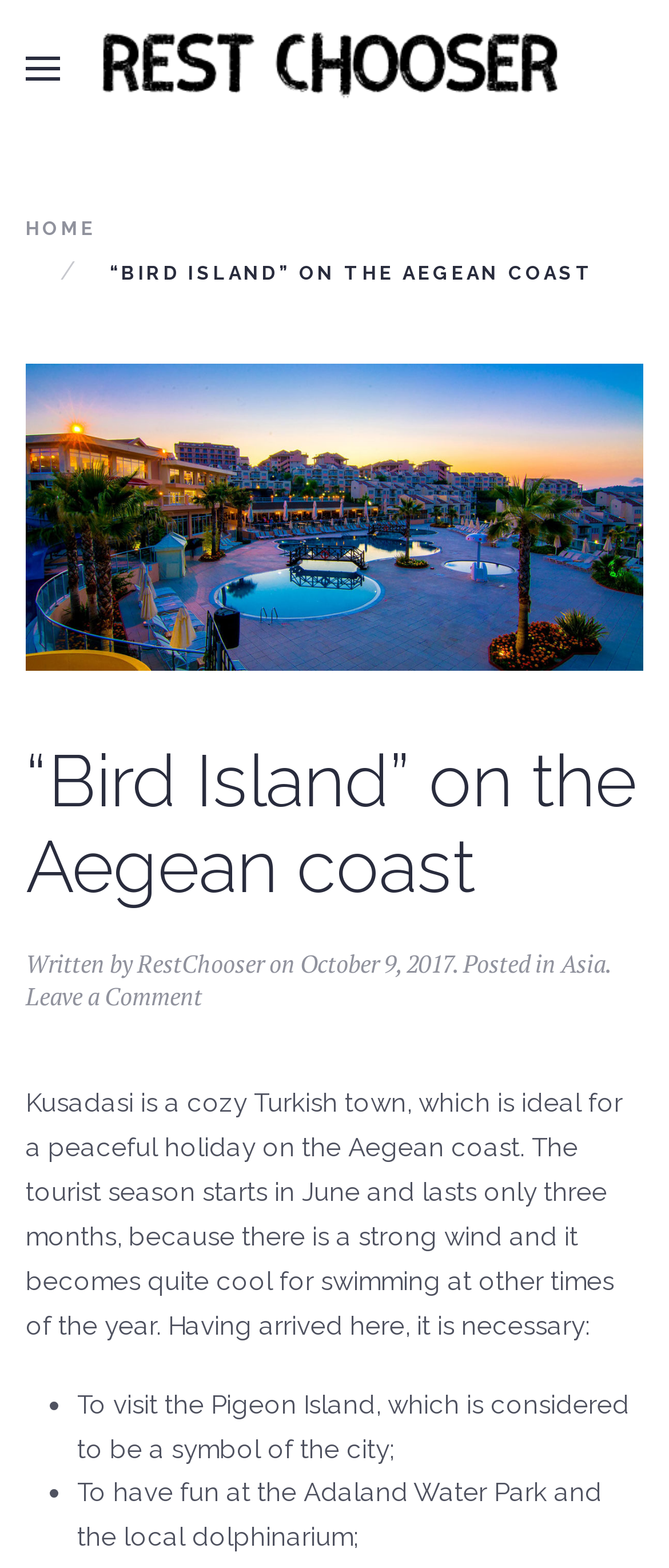What is the name of the island?
Provide a thorough and detailed answer to the question.

The name of the island can be found in the heading '“Bird Island” on the Aegean coast' and also in the StaticText '“BIRD ISLAND” ON THE AEGEAN COAST'.